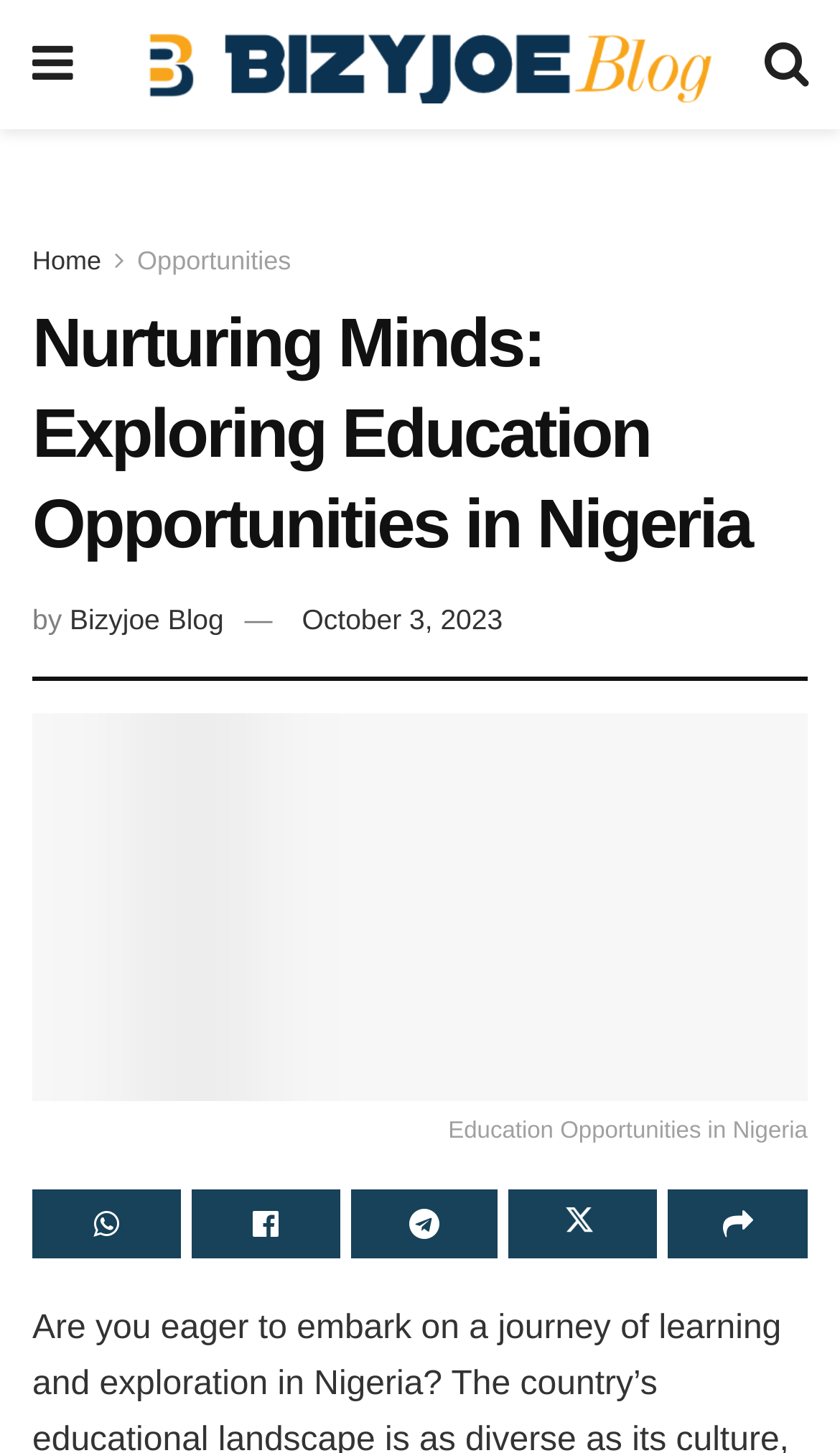Can you identify the bounding box coordinates of the clickable region needed to carry out this instruction: 'Go to the Opportunities page'? The coordinates should be four float numbers within the range of 0 to 1, stated as [left, top, right, bottom].

[0.163, 0.169, 0.346, 0.19]